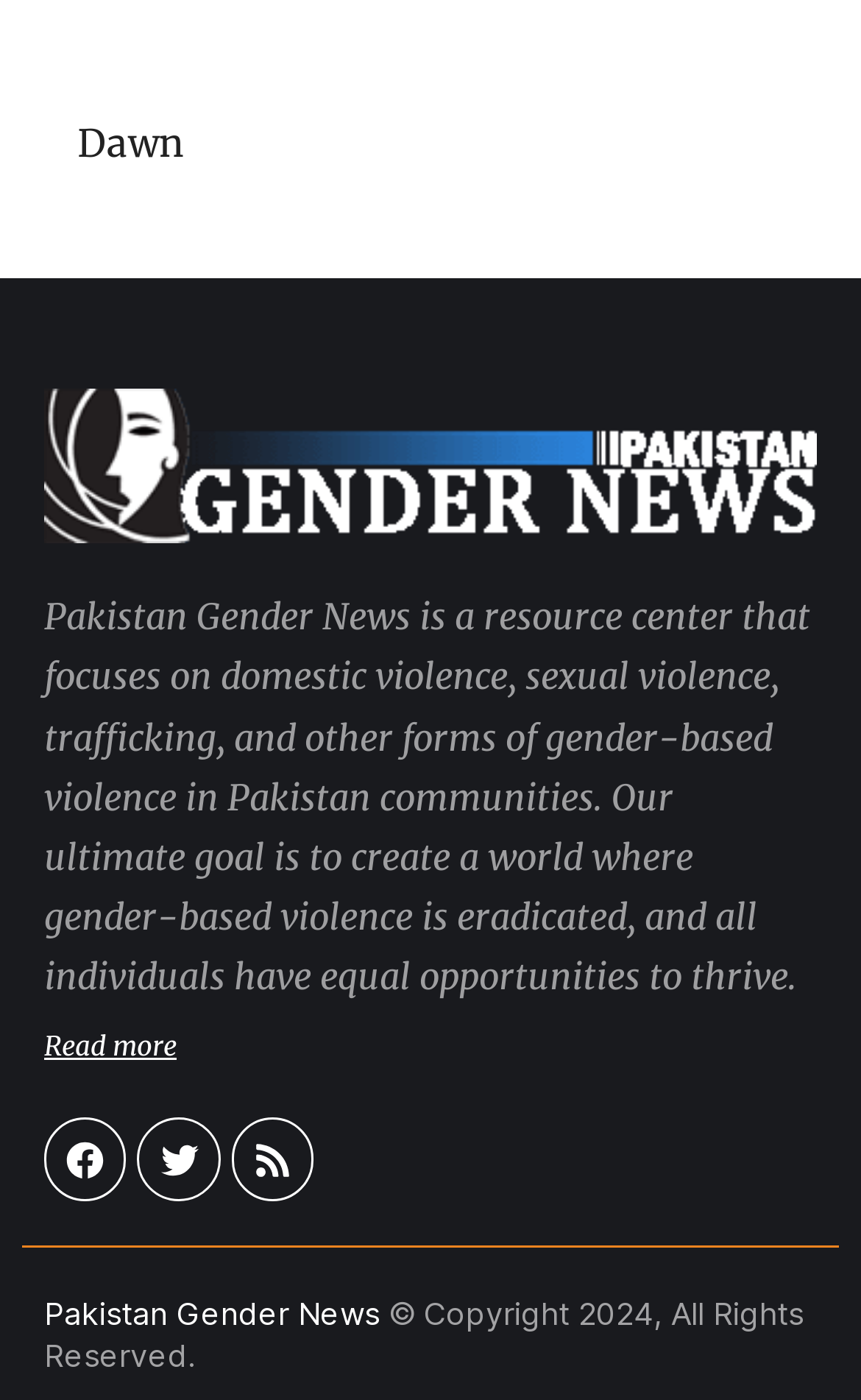Kindly respond to the following question with a single word or a brief phrase: 
How many social media links are present?

3